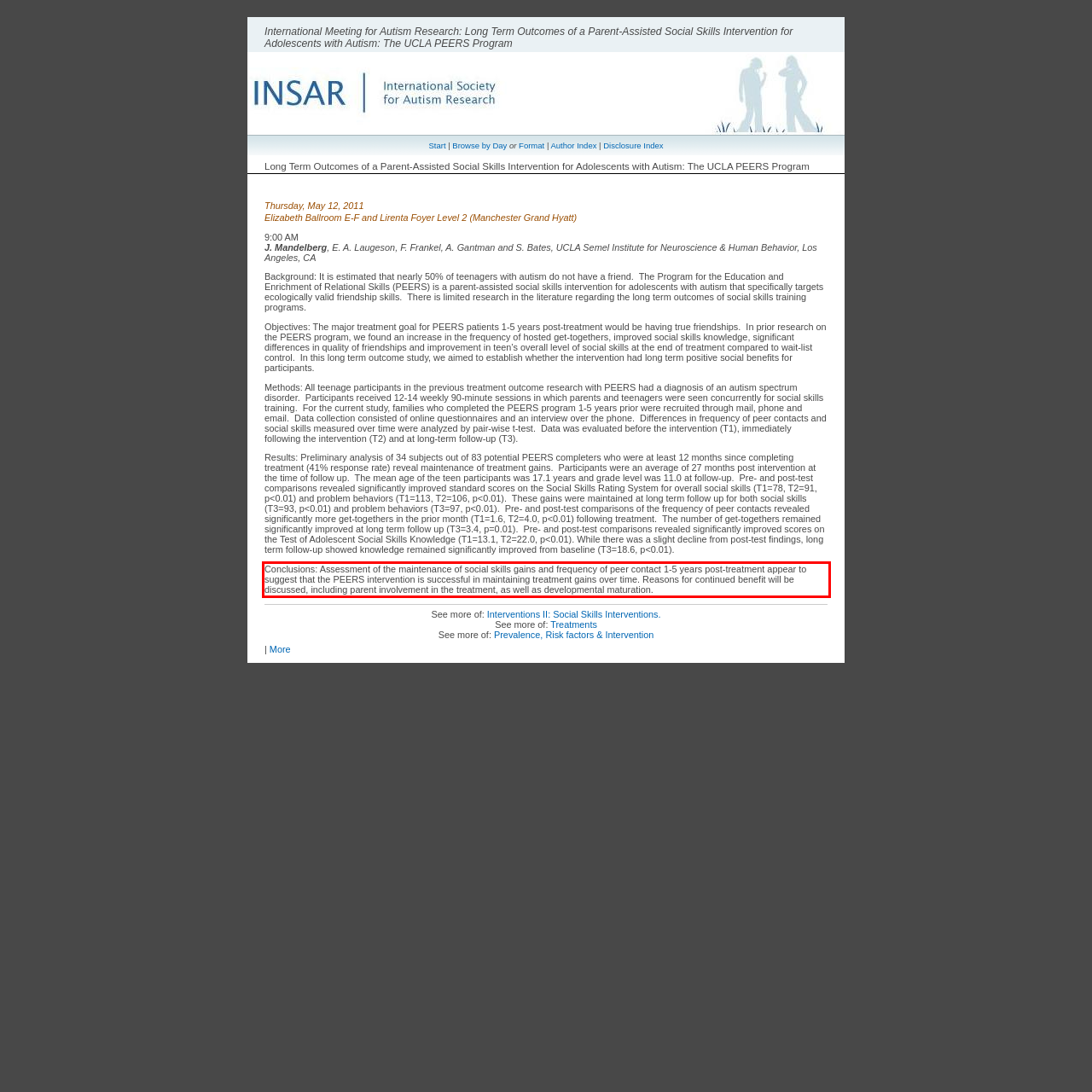Identify and transcribe the text content enclosed by the red bounding box in the given screenshot.

Conclusions: Assessment of the maintenance of social skills gains and frequency of peer contact 1-5 years post-treatment appear to suggest that the PEERS intervention is successful in maintaining treatment gains over time. Reasons for continued benefit will be discussed, including parent involvement in the treatment, as well as developmental maturation.